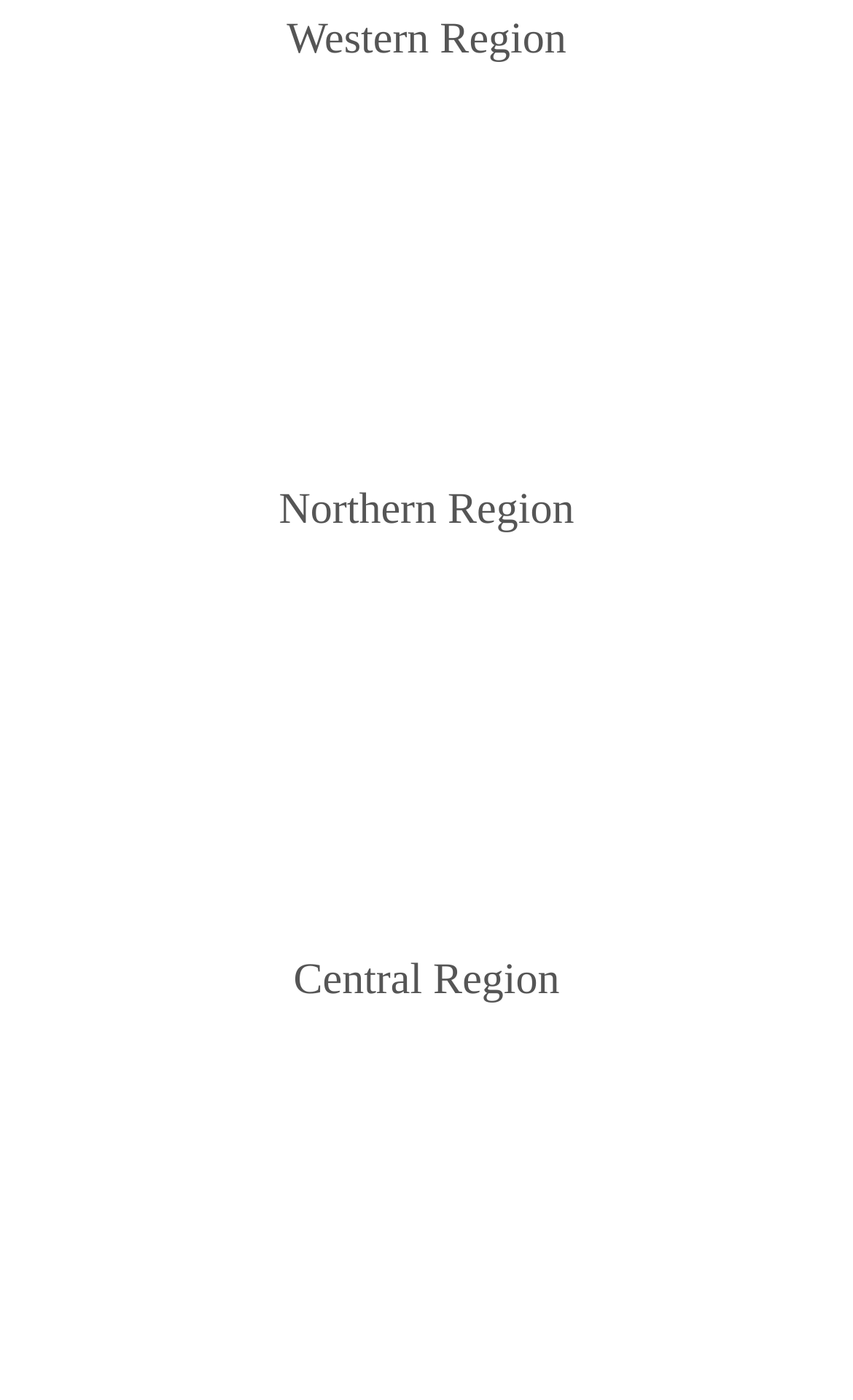Give a one-word or one-phrase response to the question: 
What are the three regions listed?

Western, Northern, Central